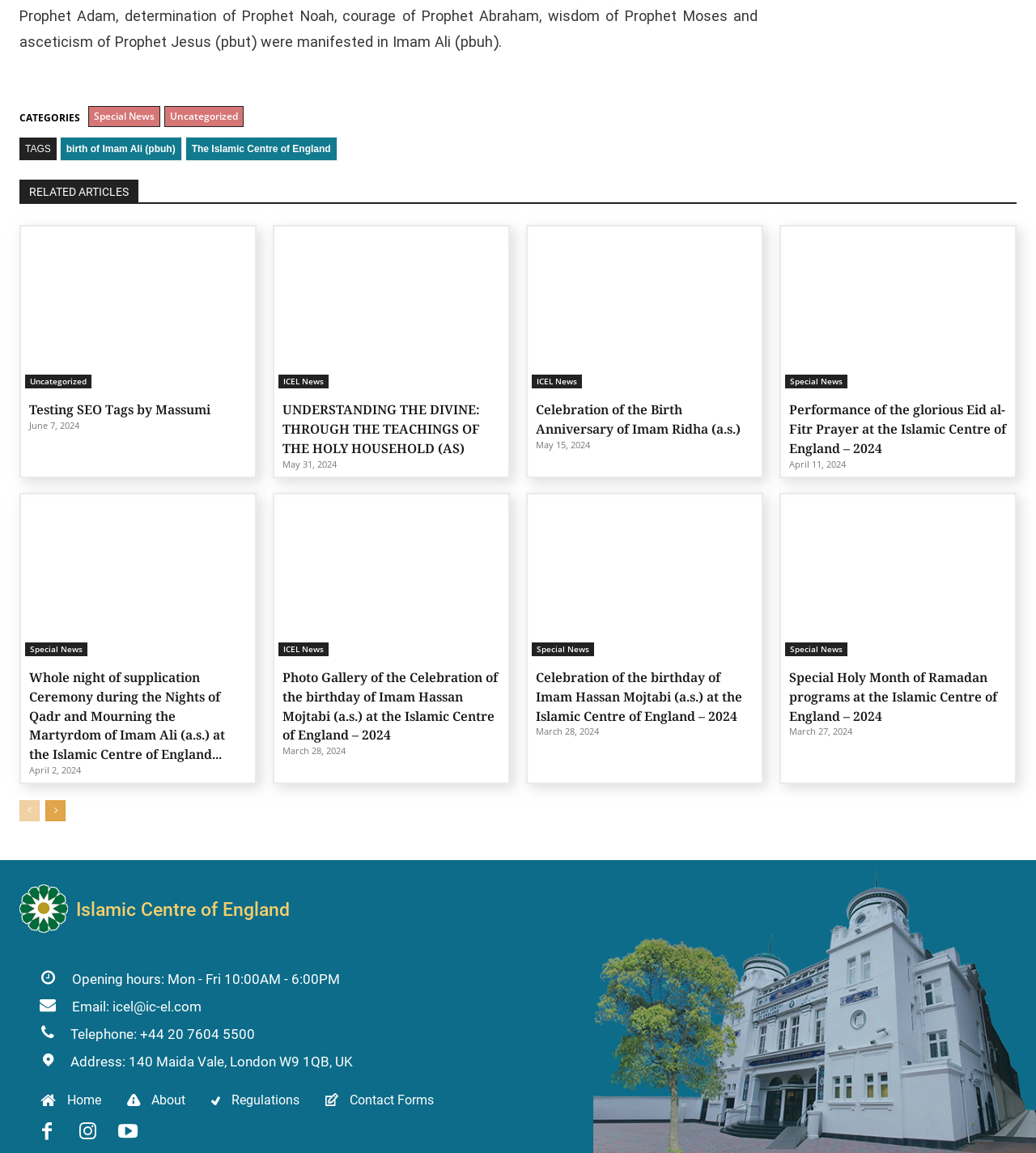Please identify the bounding box coordinates of the area I need to click to accomplish the following instruction: "View the 'RELATED ARTICLES' section".

[0.019, 0.156, 0.981, 0.177]